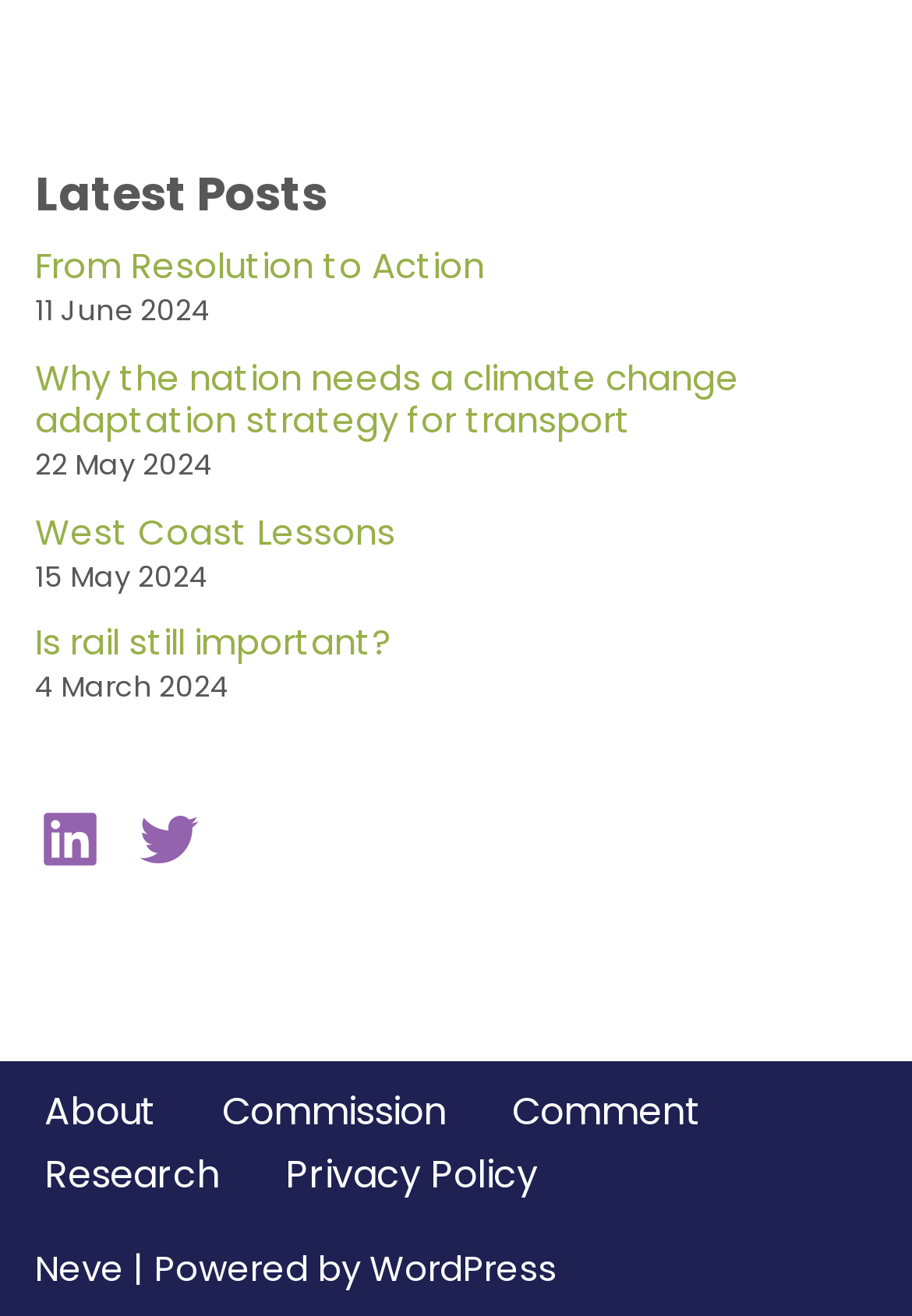Using the provided element description, identify the bounding box coordinates as (top-left x, top-left y, bottom-right x, bottom-right y). Ensure all values are between 0 and 1. Description: Is rail still important?

[0.038, 0.47, 0.428, 0.507]